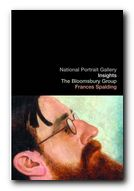Please provide a detailed answer to the question below by examining the image:
What is the subject of the publication?

The subject of the publication is the Bloomsbury Group, which is evident from the title of the book 'The Bloomsbury Group' and the description of the book's content, which explores the personalities and influence of the Bloomsbury Group on British modernism.